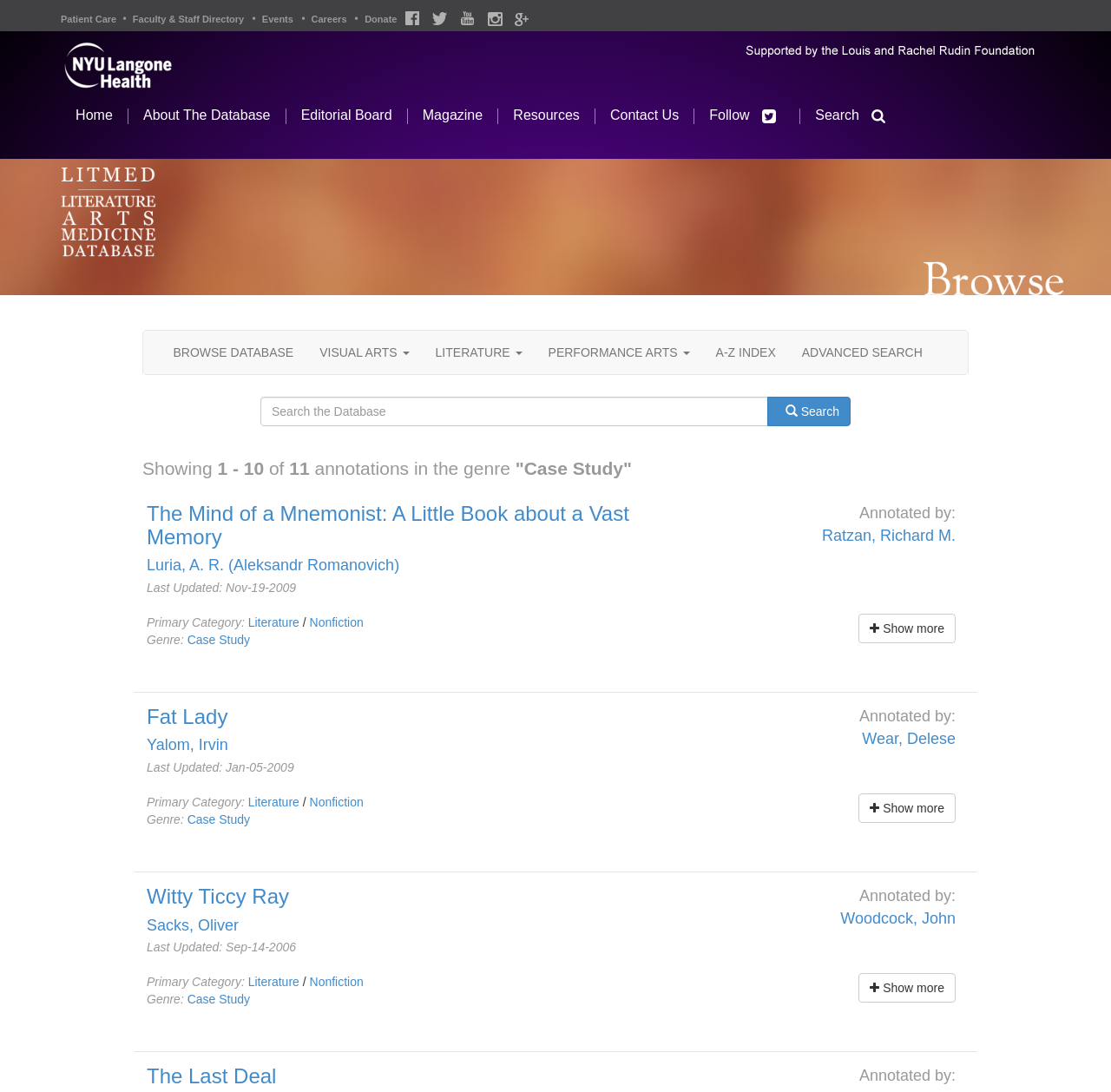Please look at the image and answer the question with a detailed explanation: What is the primary category of the first search result?

I looked at the first search result, which is 'The Mind of a Mnemonist: A Little Book about a Vast Memory', and found that its primary category is 'Literature'.